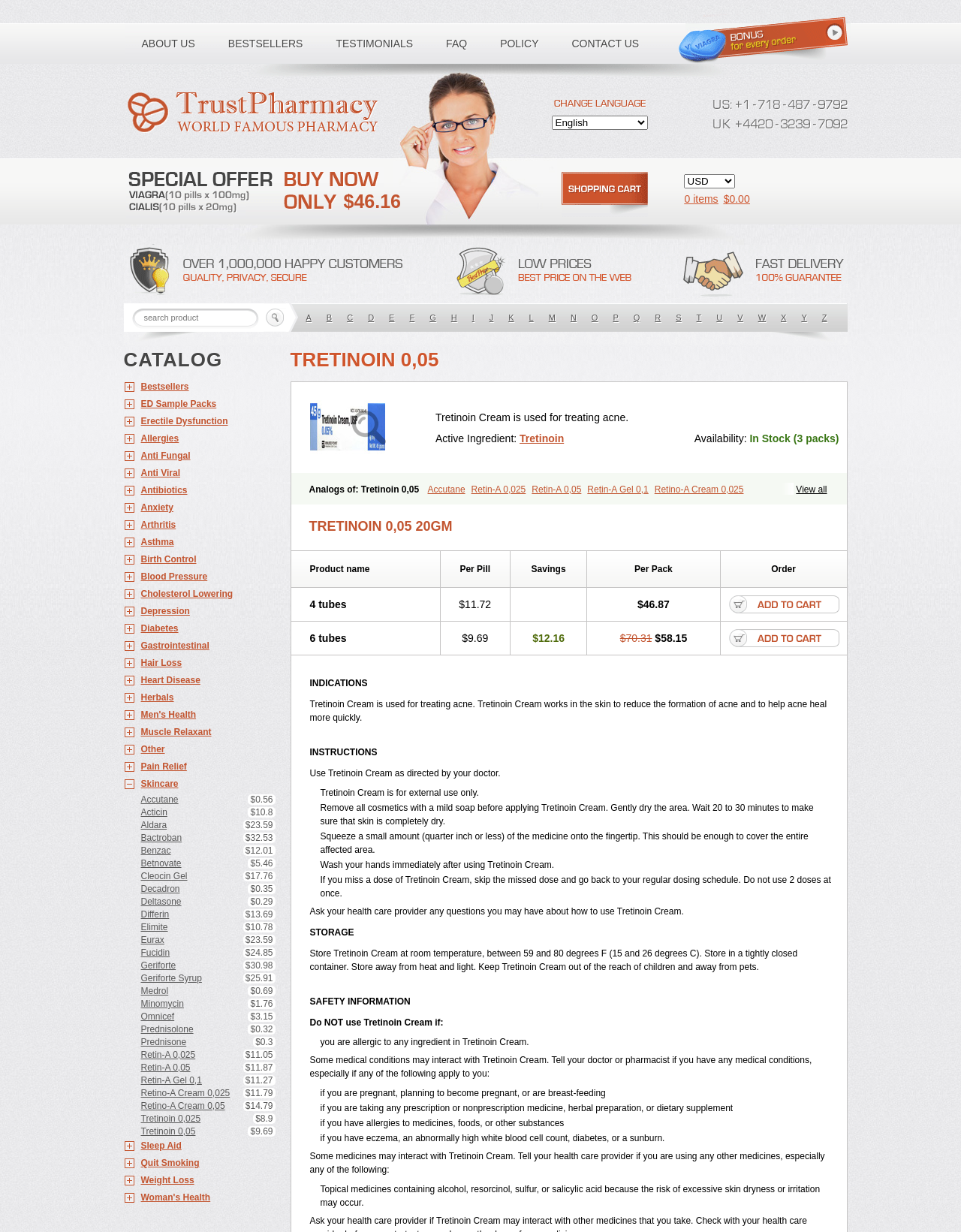Specify the bounding box coordinates for the region that must be clicked to perform the given instruction: "Contact us".

[0.578, 0.017, 0.682, 0.054]